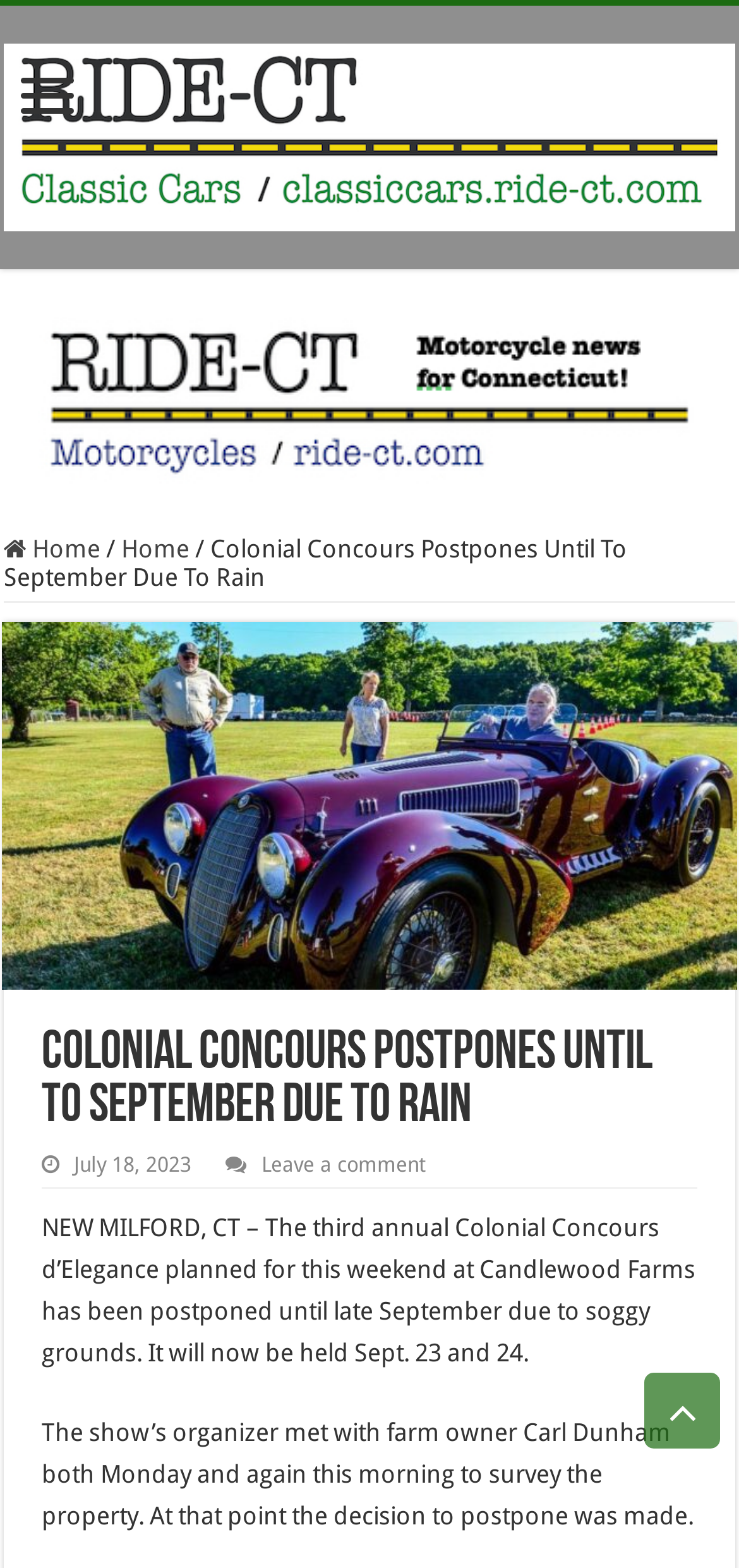Where is the event supposed to take place?
Carefully analyze the image and provide a detailed answer to the question.

I found the answer by reading the text 'The third annual Colonial Concours d’Elegance planned for this weekend at Candlewood Farms has been postponed until late September due to soggy grounds.'